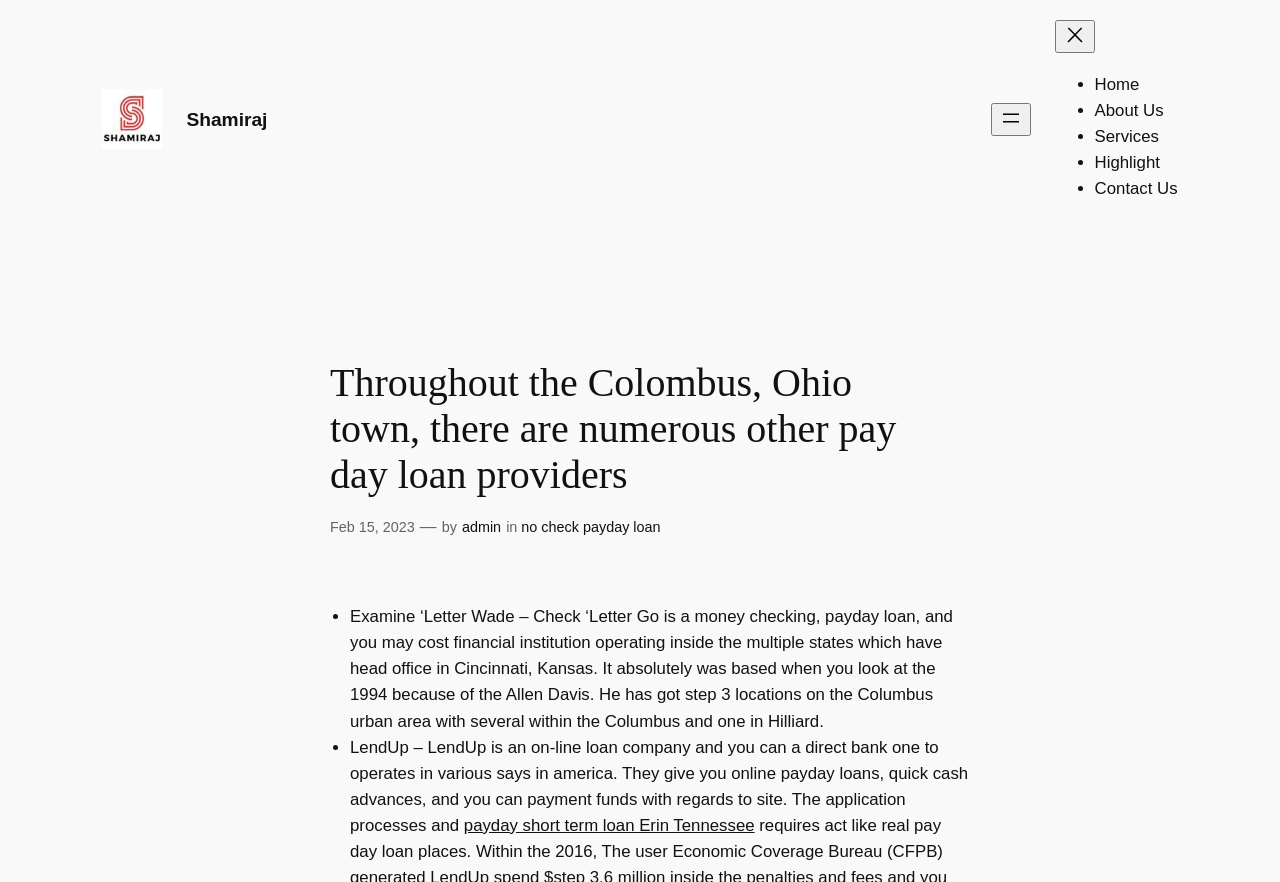Can you find the bounding box coordinates for the element that needs to be clicked to execute this instruction: "Learn about payday short term loan Erin Tennessee"? The coordinates should be given as four float numbers between 0 and 1, i.e., [left, top, right, bottom].

[0.362, 0.925, 0.589, 0.946]